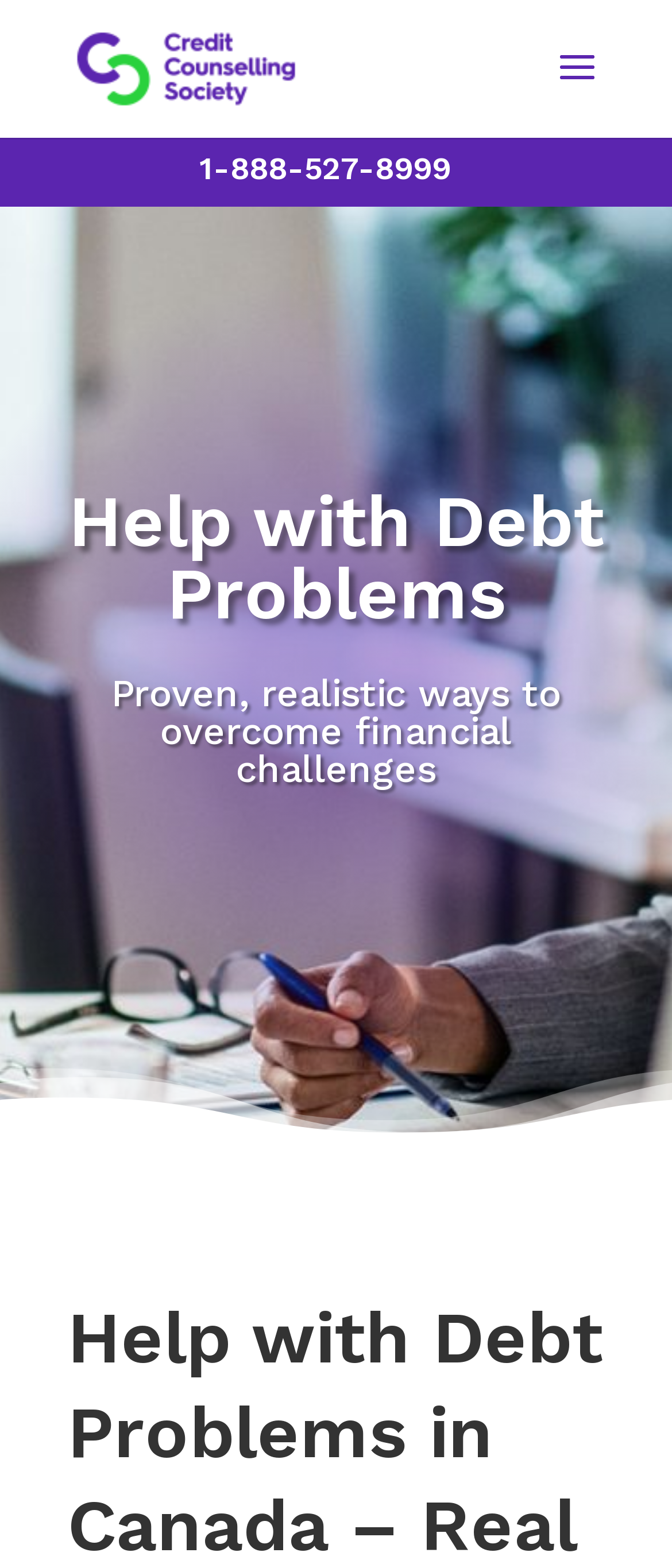Extract the heading text from the webpage.

Help with Debt Problems in Canada – Real Solutions That Really Work